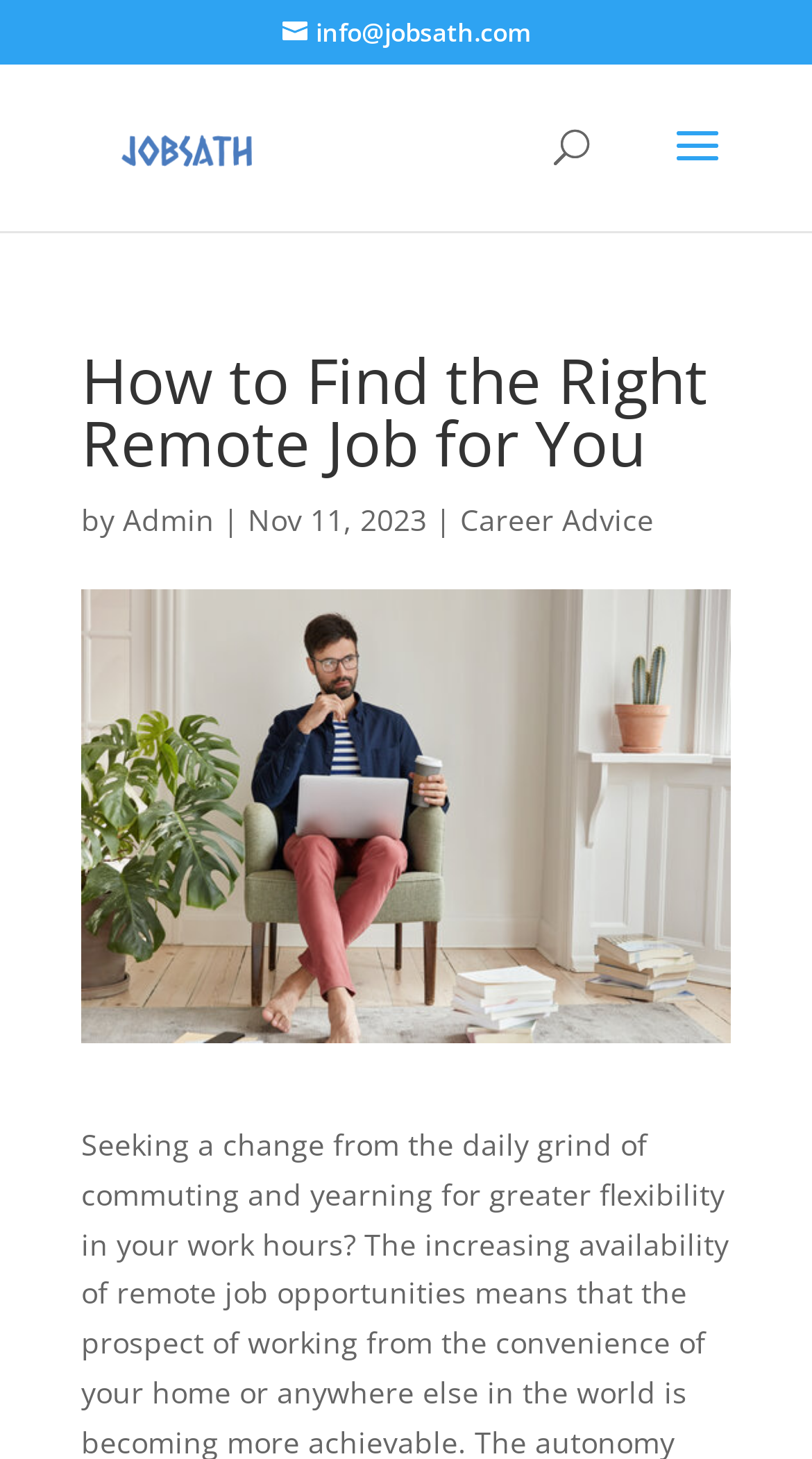What is the logo of the website?
Answer briefly with a single word or phrase based on the image.

JobSath